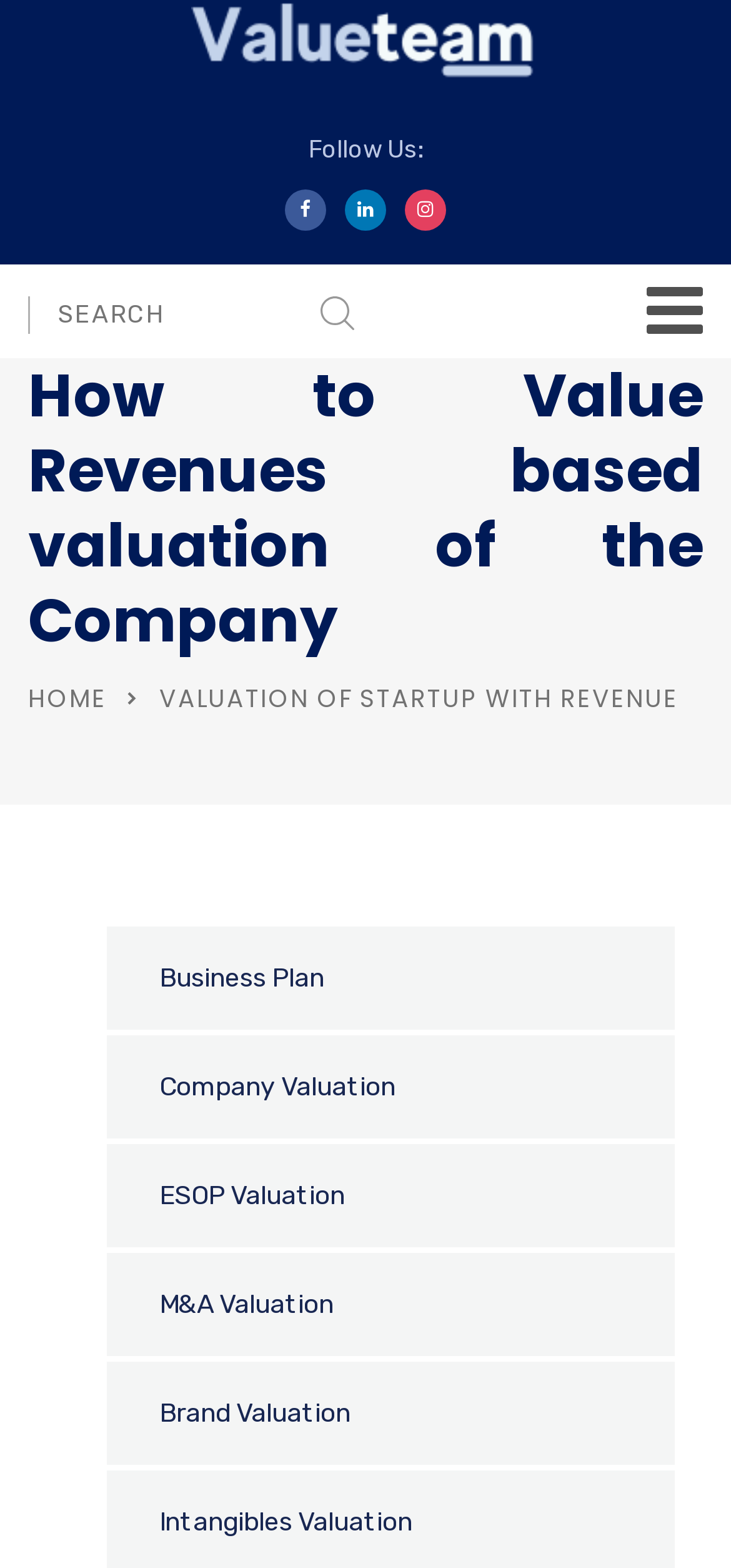Provide a short answer using a single word or phrase for the following question: 
Is there a search function available?

Yes